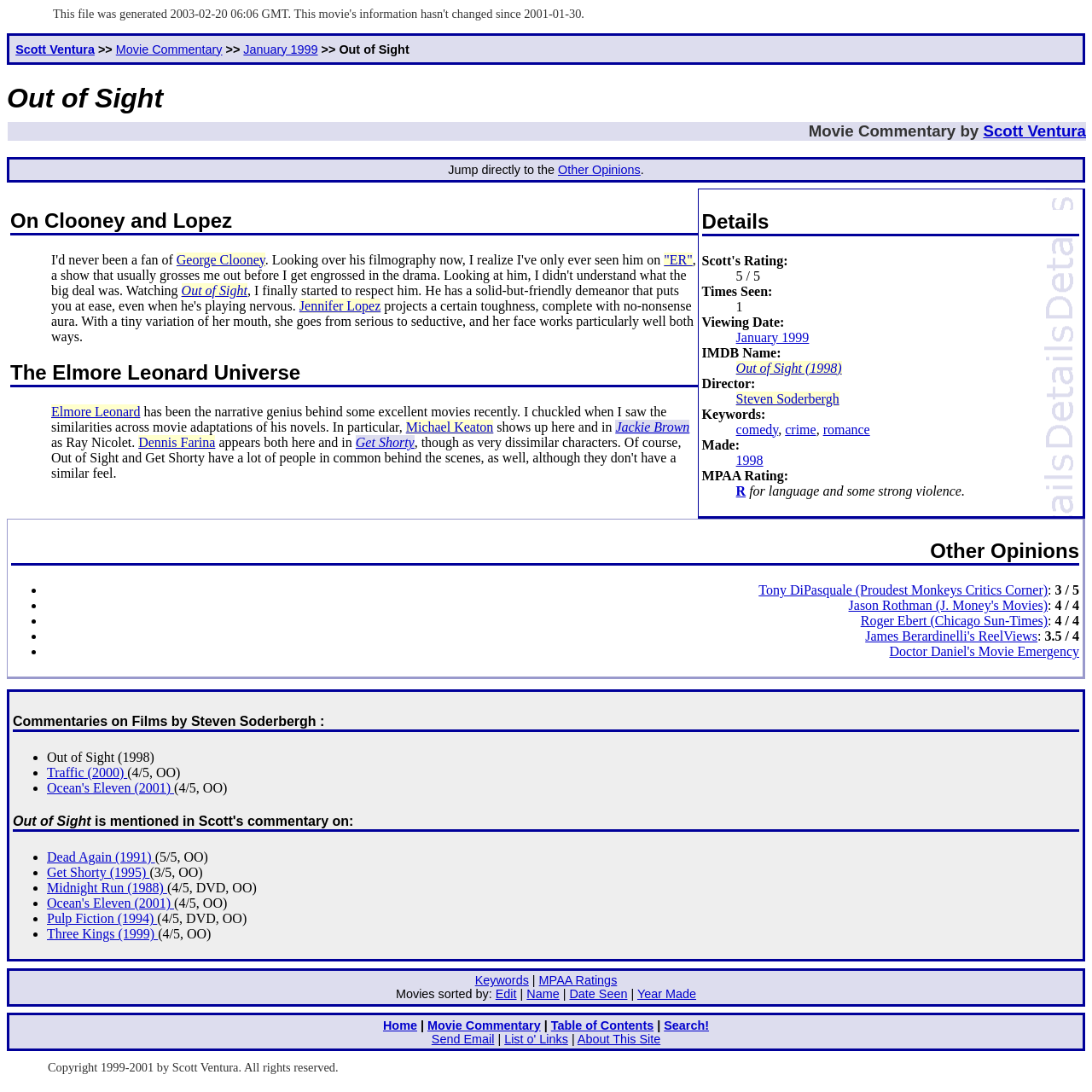Identify the bounding box coordinates for the UI element mentioned here: "Jennifer Lopez". Provide the coordinates as four float values between 0 and 1, i.e., [left, top, right, bottom].

[0.274, 0.273, 0.349, 0.286]